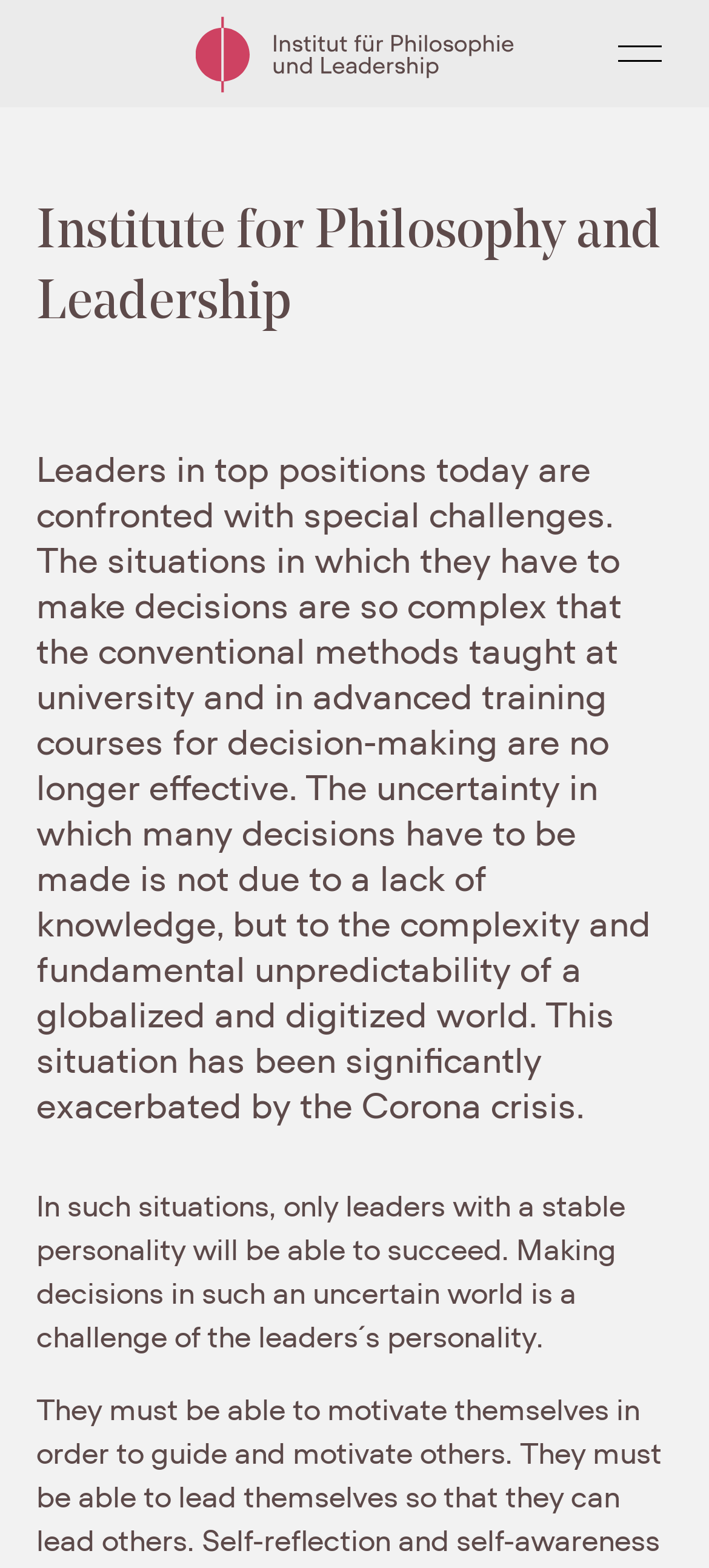What is required for leaders to succeed in uncertain situations?
Please describe in detail the information shown in the image to answer the question.

I read the static text element that explains what is required for leaders to succeed in uncertain situations. According to the text, only leaders with a stable personality will be able to succeed in such situations.